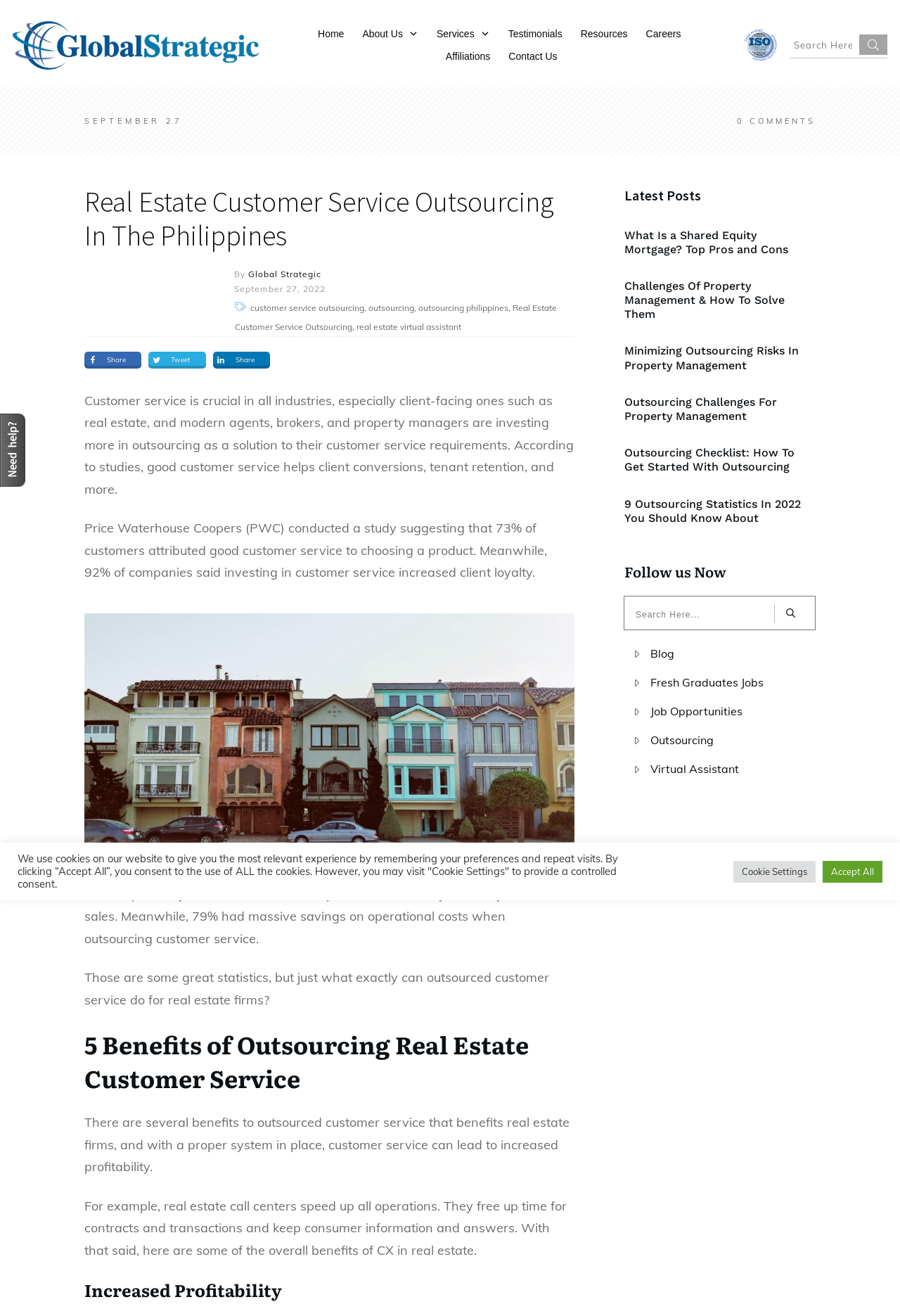Kindly determine the bounding box coordinates of the area that needs to be clicked to fulfill this instruction: "Click on Services".

[0.485, 0.018, 0.544, 0.033]